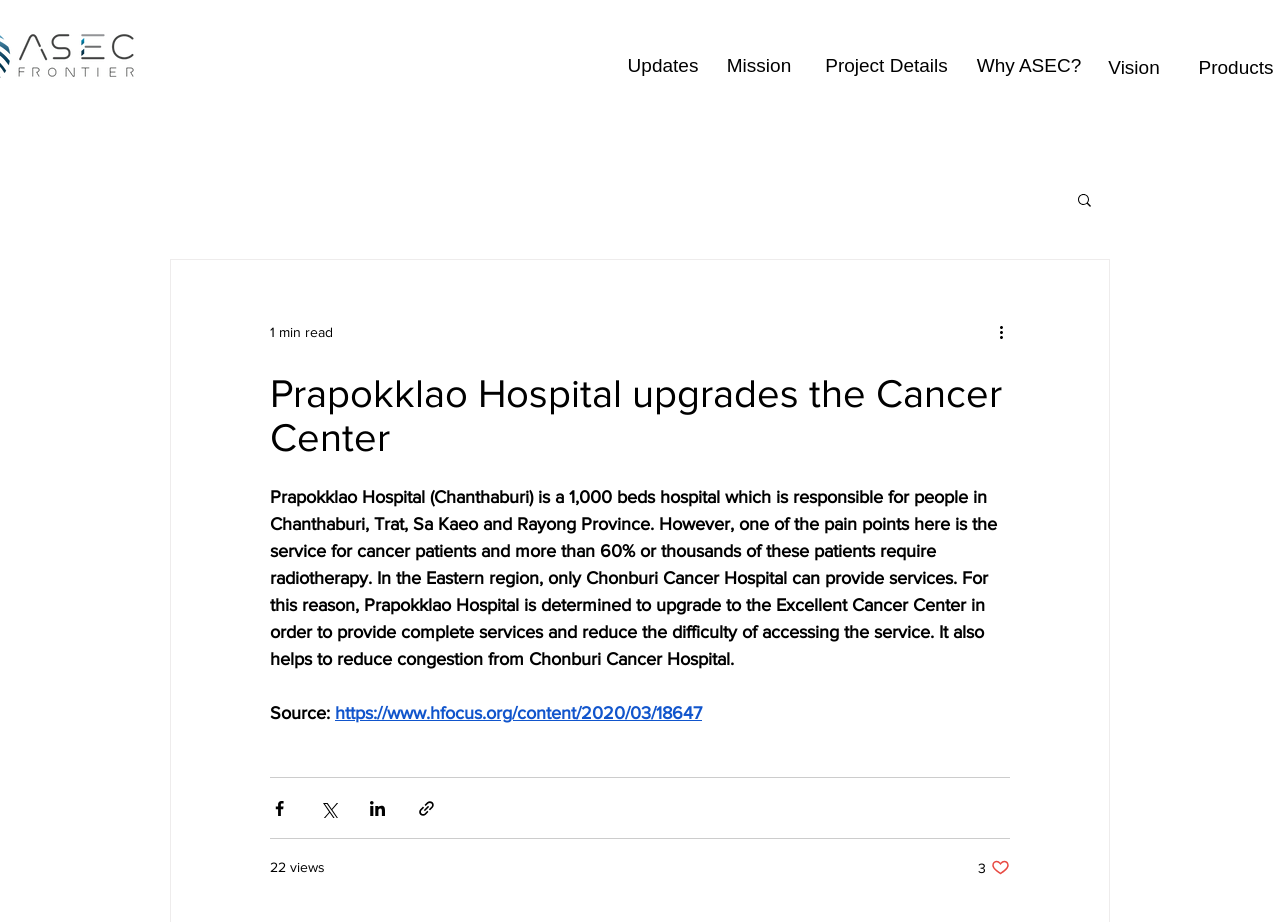Determine the coordinates of the bounding box for the clickable area needed to execute this instruction: "Share the article via Facebook".

[0.211, 0.866, 0.226, 0.887]